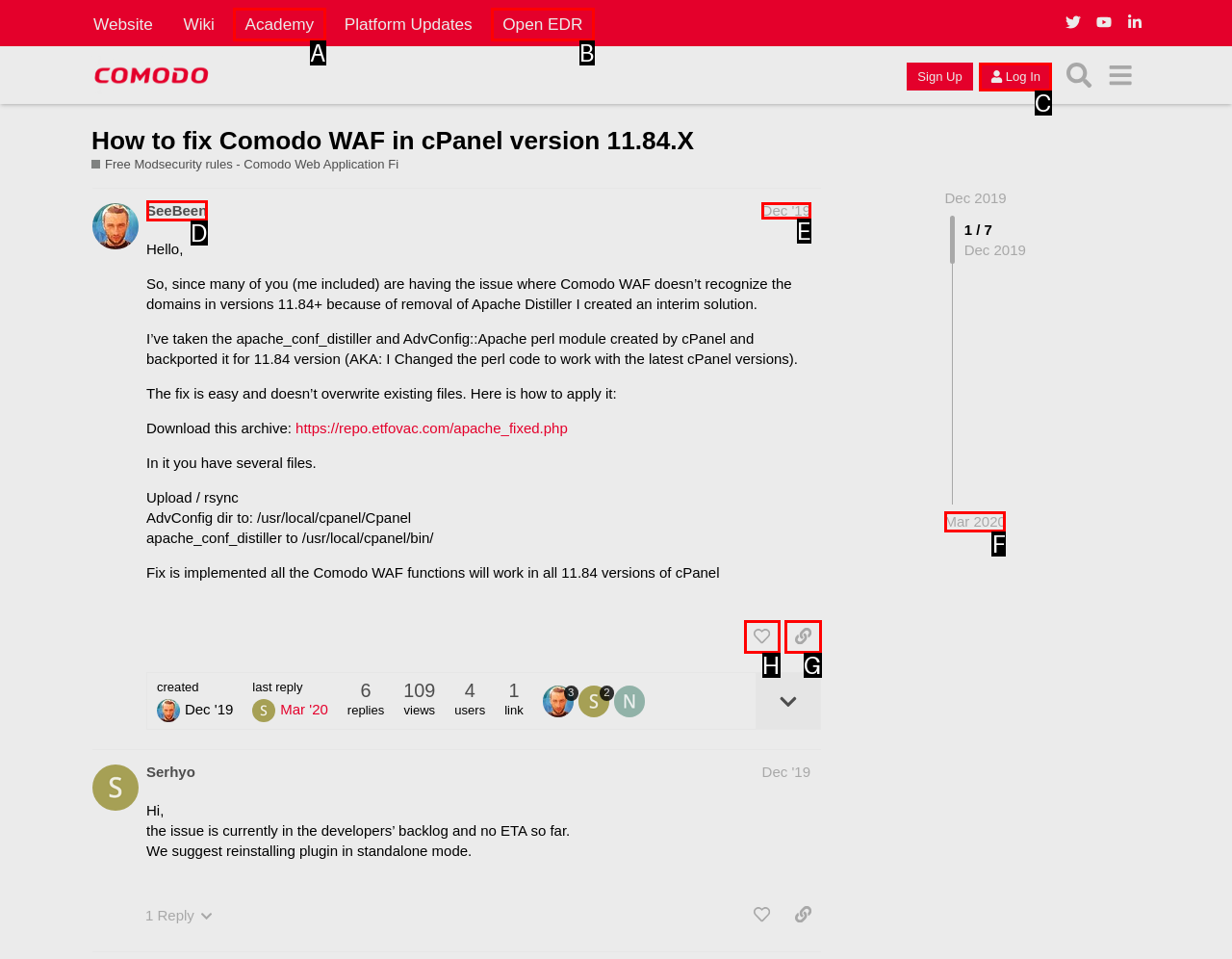Which option should be clicked to execute the following task: Like the post by @SeeBeen? Respond with the letter of the selected option.

H